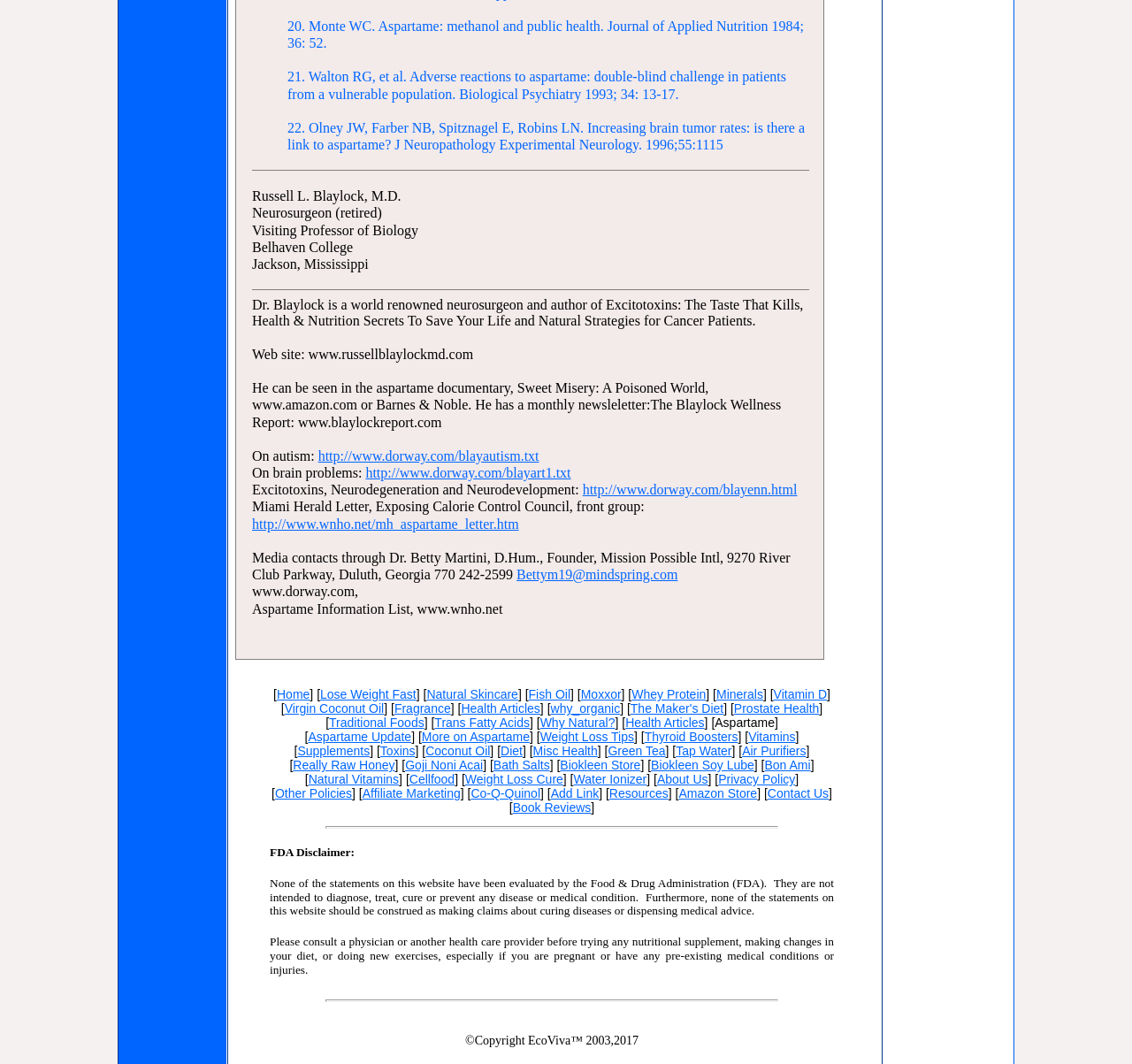What is the author of the book 'Excitotoxins: The Taste That Kills'?
Deliver a detailed and extensive answer to the question.

The answer can be found by looking at the text 'Dr. Blaylock is a world renowned neurosurgeon and author of Excitotoxins: The Taste That Kills, Health & Nutrition Secrets To Save Your Life and Natural Strategies for Cancer Patients.' which indicates that Dr. Blaylock is the author of the book 'Excitotoxins: The Taste That Kills'.